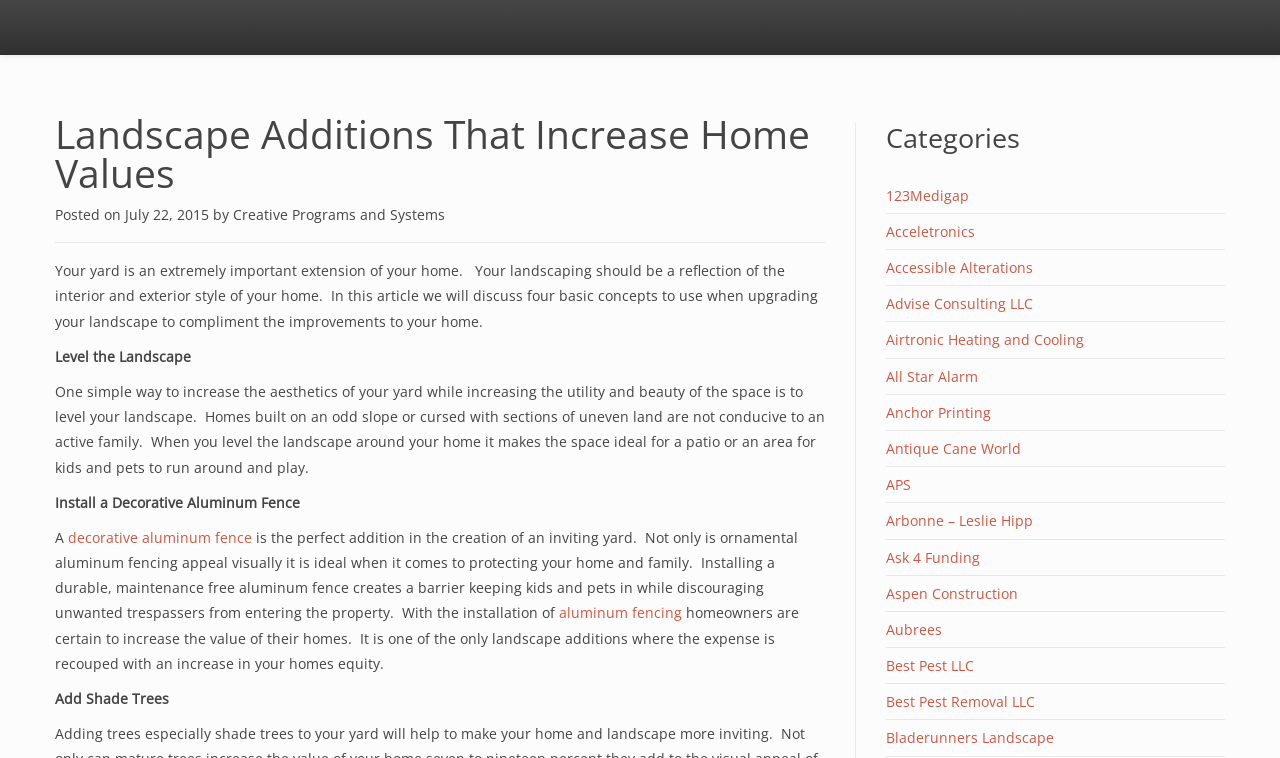What is the benefit of installing a decorative aluminum fence?
Refer to the image and give a detailed response to the question.

According to the article, installing a decorative aluminum fence is one of the only landscape additions where the expense is recouped with an increase in the home's equity, which suggests that the benefit of installing such a fence is to increase the value of the home.